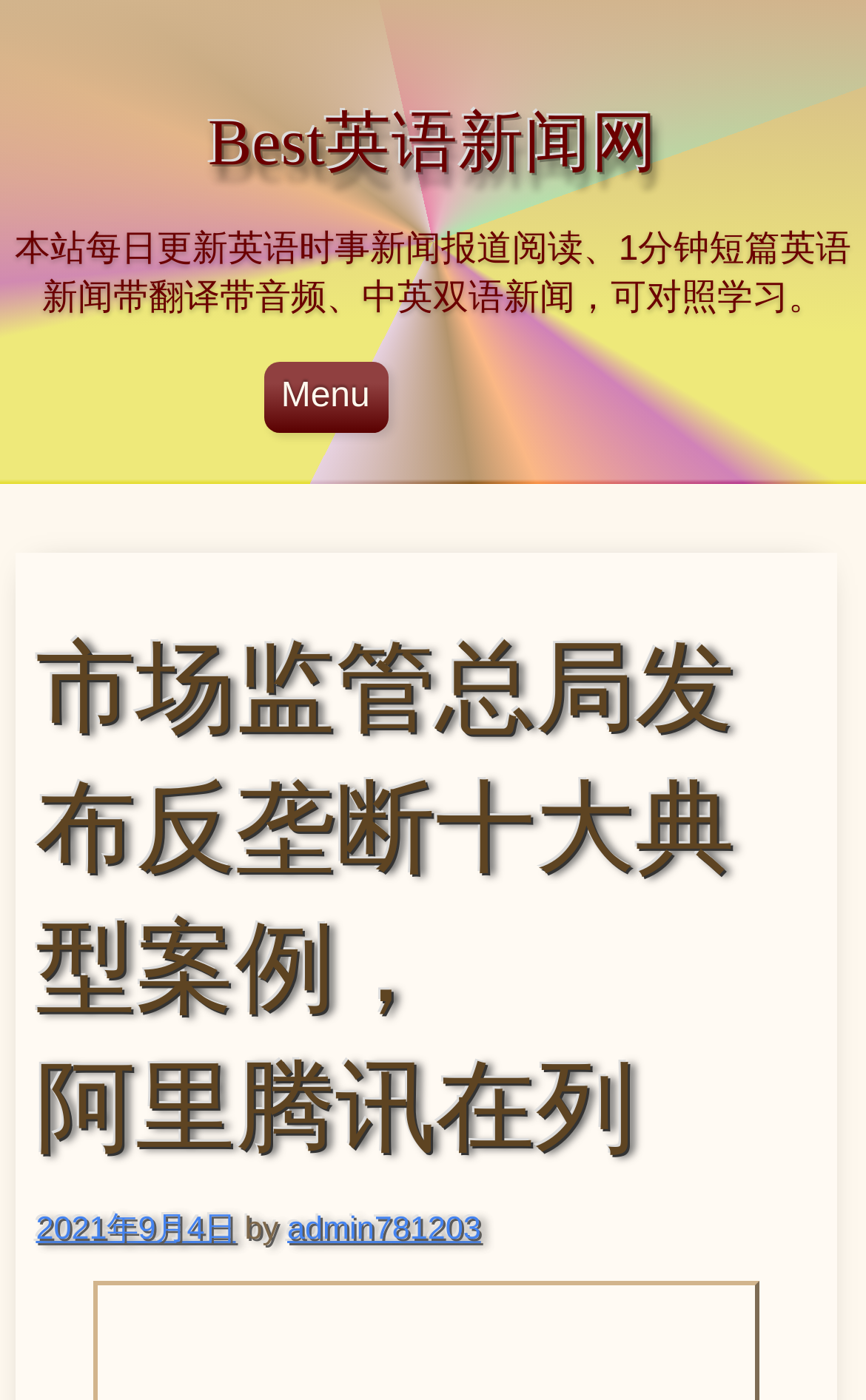Determine the bounding box coordinates of the UI element described by: "parent_node: Menu".

[0.663, 0.258, 0.696, 0.279]